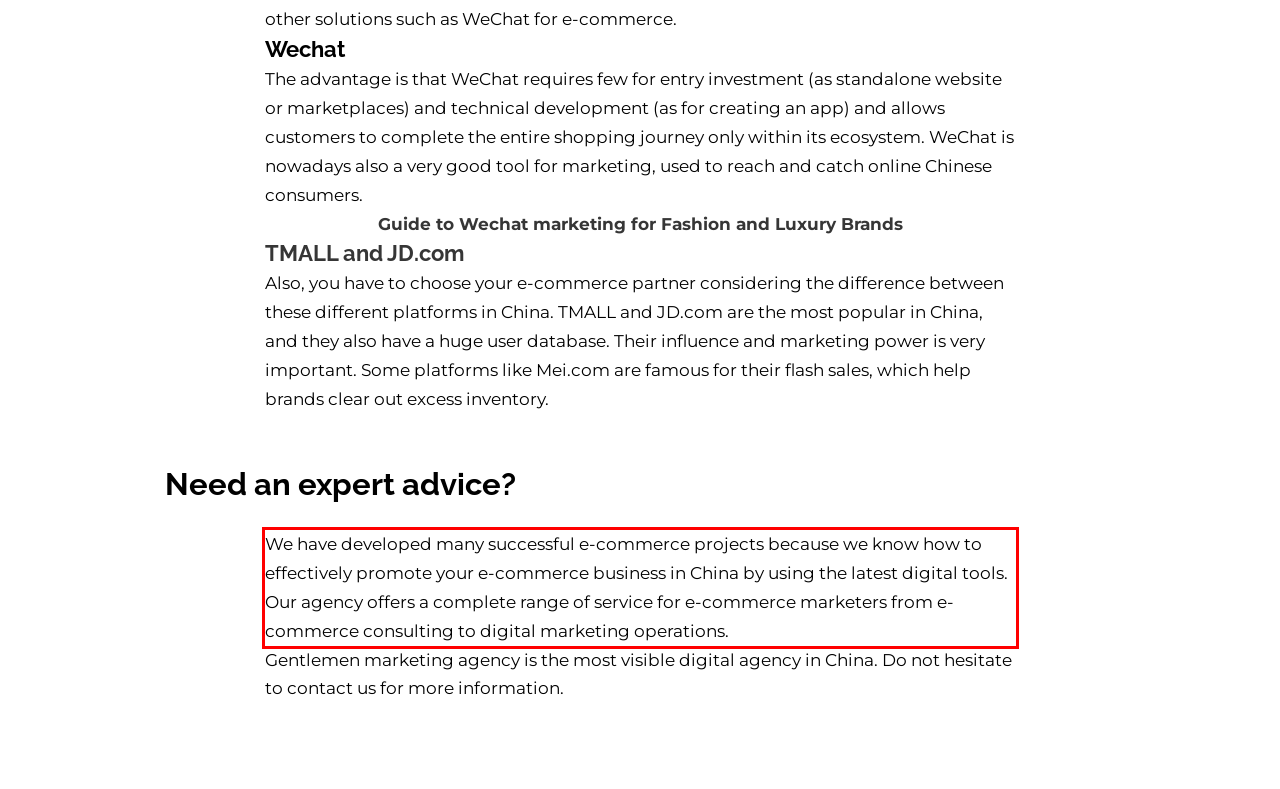The screenshot provided shows a webpage with a red bounding box. Apply OCR to the text within this red bounding box and provide the extracted content.

We have developed many successful e-commerce projects because we know how to effectively promote your e-commerce business in China by using the latest digital tools. Our agency offers a complete range of service for e-commerce marketers from e-commerce consulting to digital marketing operations.